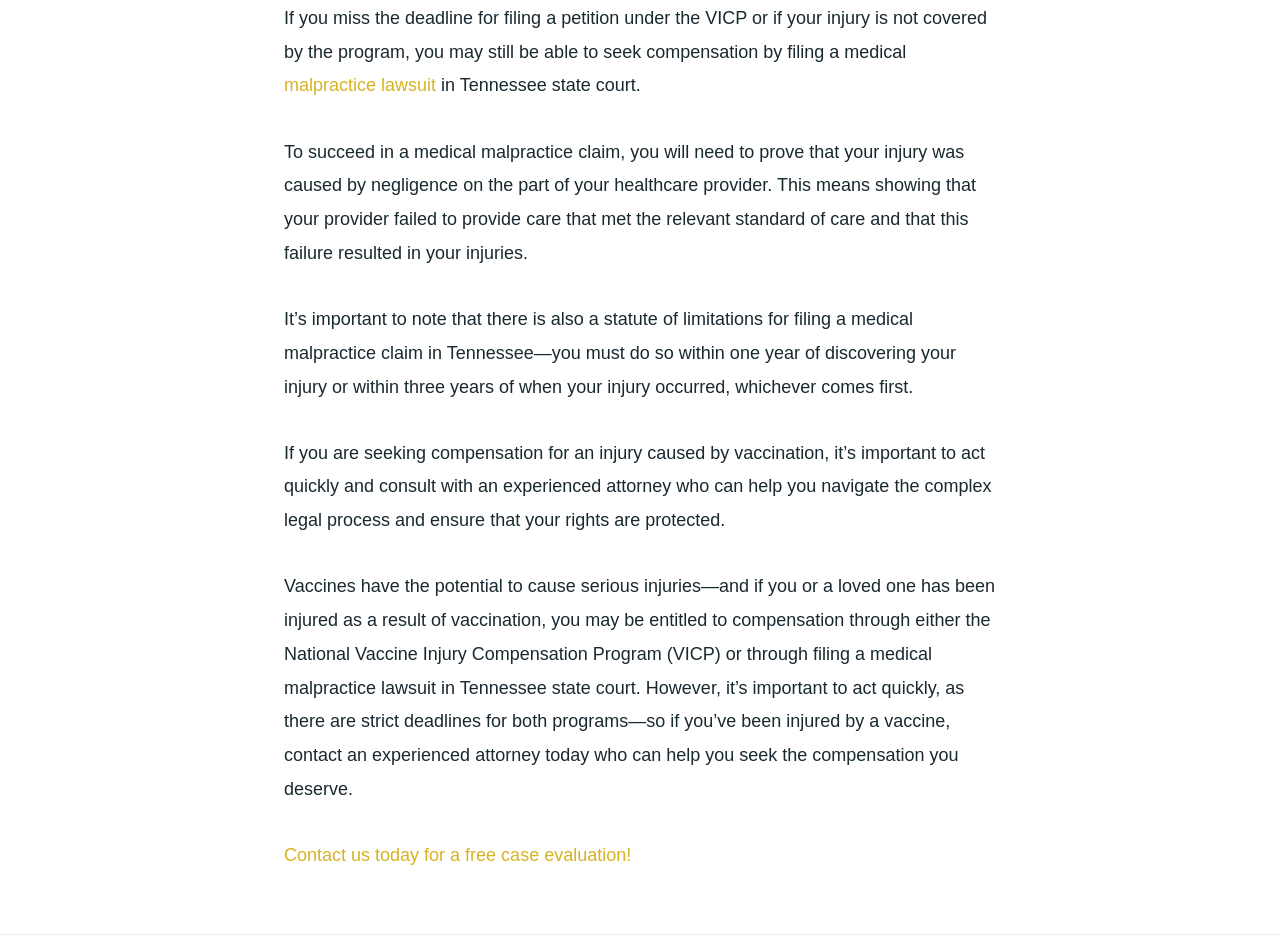Use a single word or phrase to answer the question: What should one do if injured by a vaccine?

Contact an experienced attorney